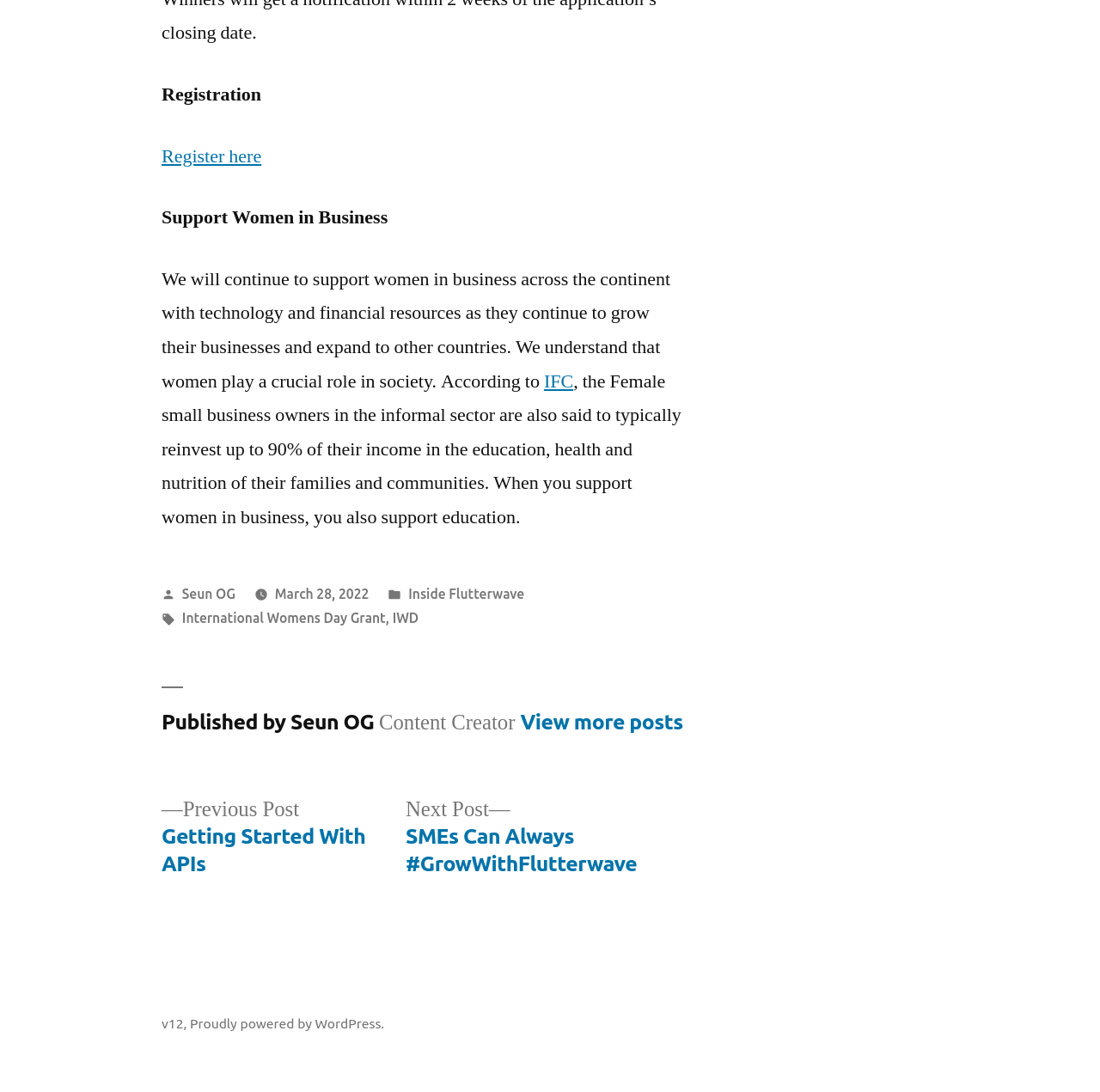Specify the bounding box coordinates of the region I need to click to perform the following instruction: "View more posts by Seun OG". The coordinates must be four float numbers in the range of 0 to 1, i.e., [left, top, right, bottom].

[0.473, 0.65, 0.621, 0.673]